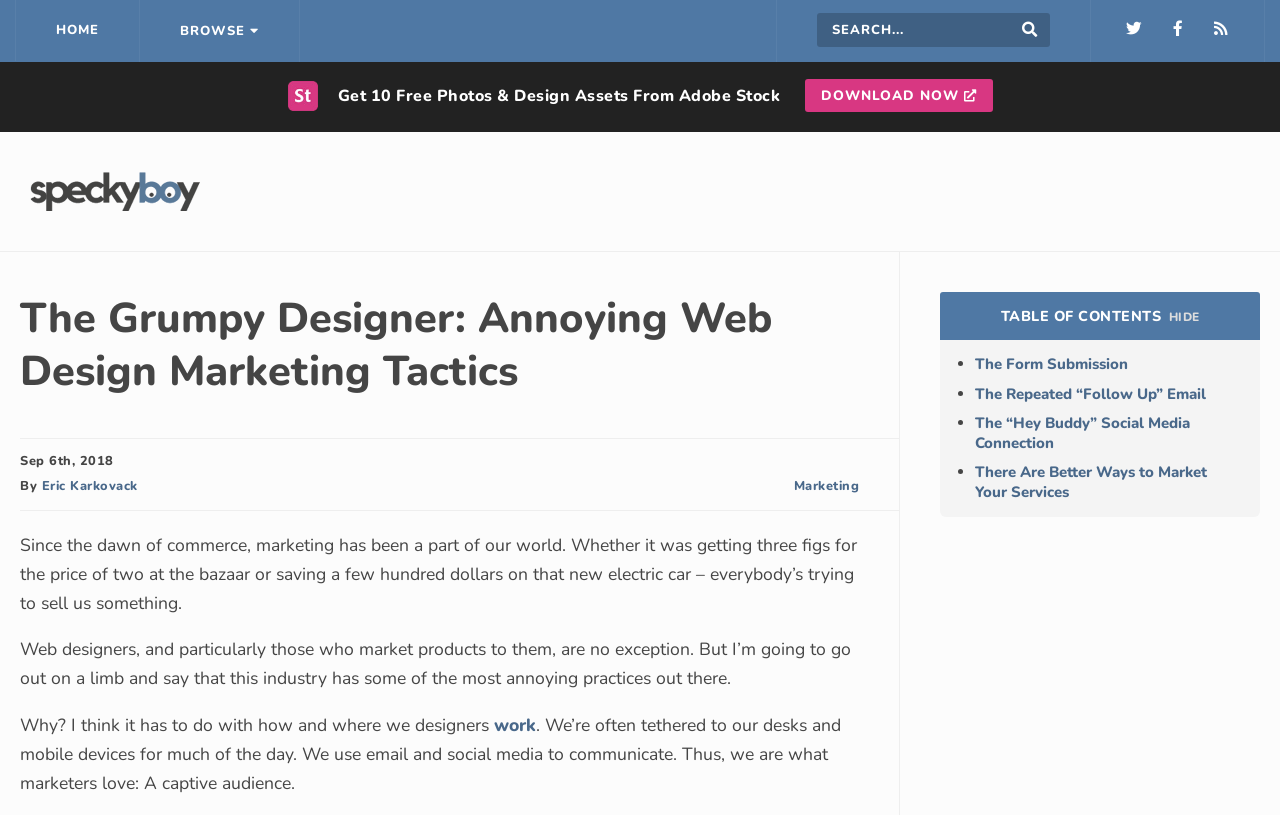Please find the bounding box coordinates of the element's region to be clicked to carry out this instruction: "Browse".

[0.109, 0.0, 0.234, 0.076]